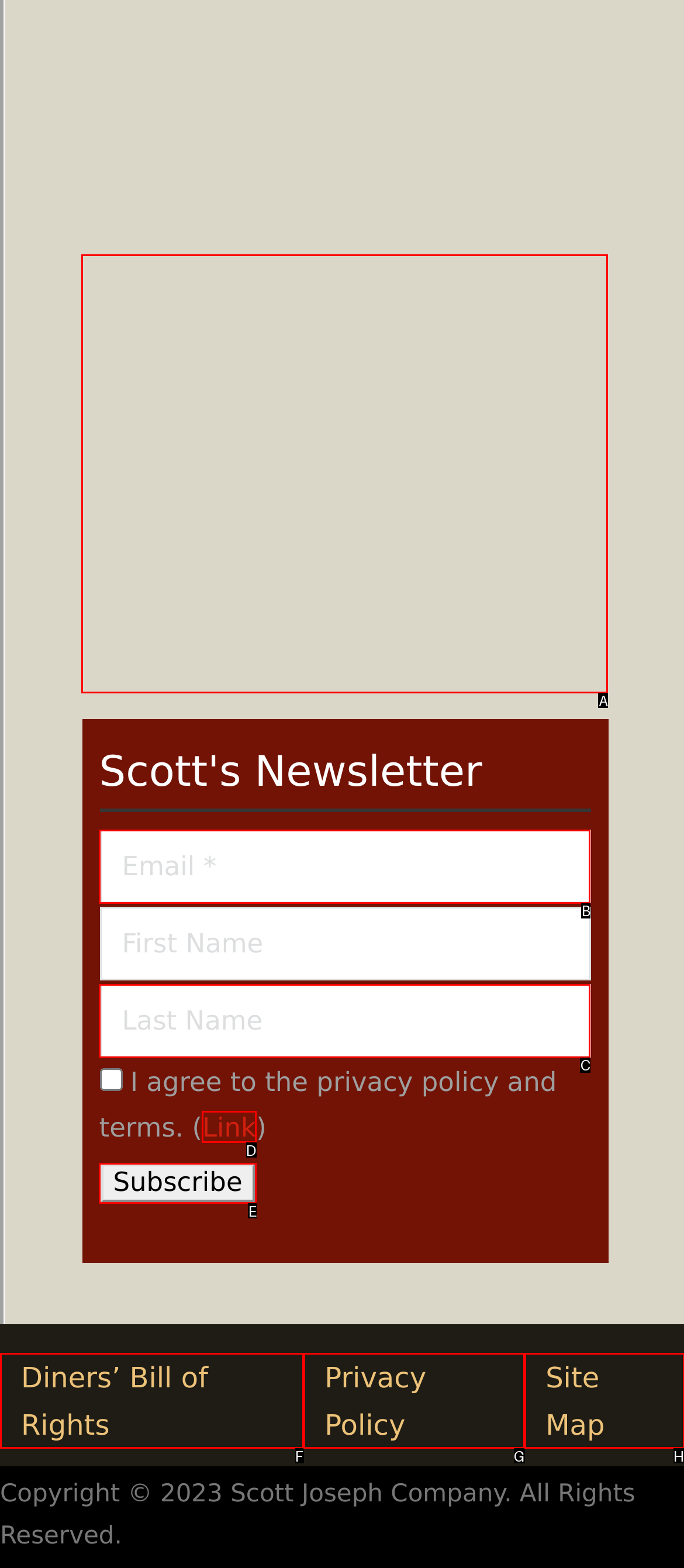Which option corresponds to the following element description: Link?
Please provide the letter of the correct choice.

D